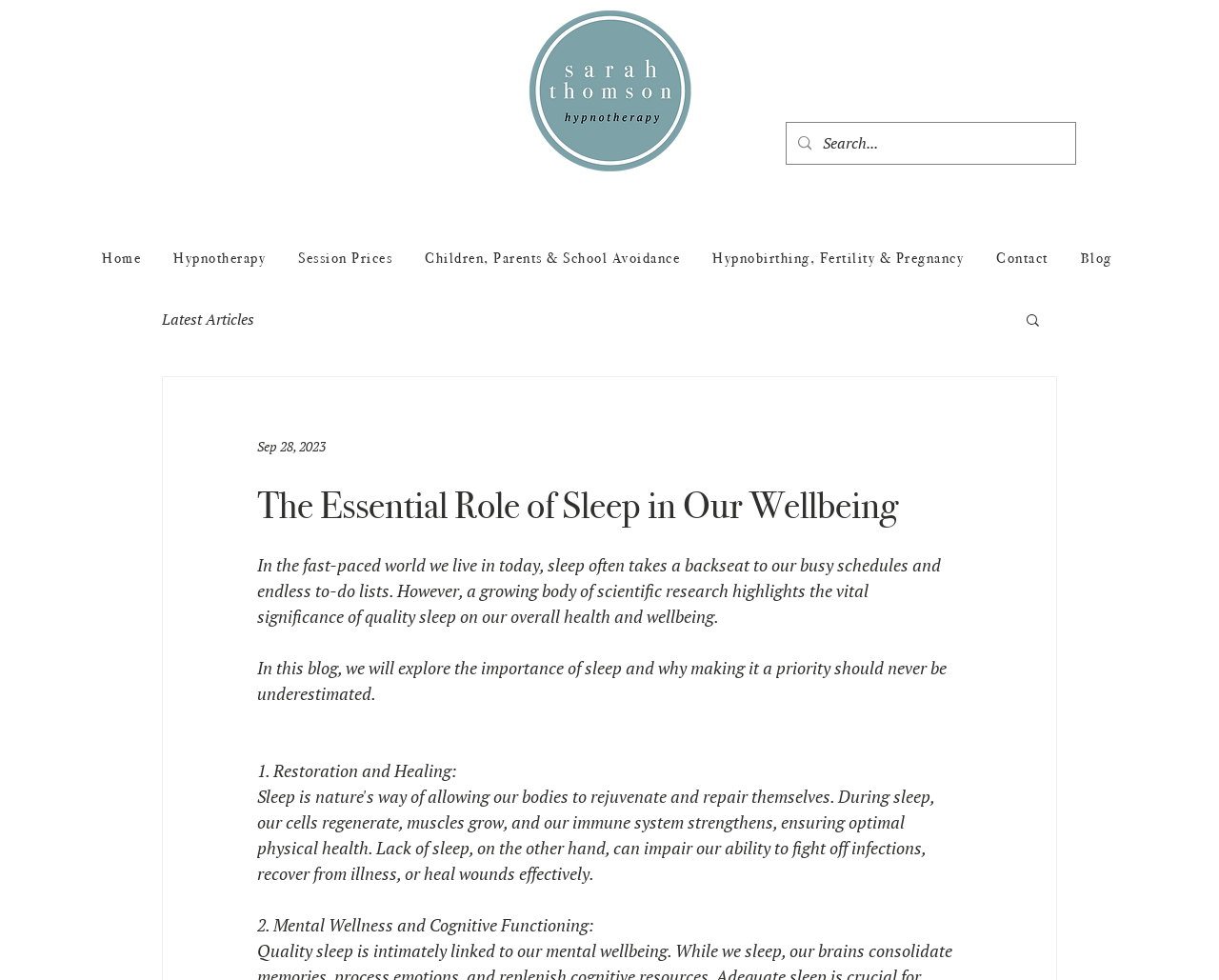Please specify the bounding box coordinates of the clickable region necessary for completing the following instruction: "Go to the Home page". The coordinates must consist of four float numbers between 0 and 1, i.e., [left, top, right, bottom].

[0.077, 0.24, 0.123, 0.287]